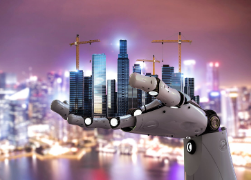What is the background of the image?
Make sure to answer the question with a detailed and comprehensive explanation.

The background of the image is a vibrant skyline, which hints at a modern metropolis illuminated by city lights, further emphasizing the futuristic vision of construction and urban development.